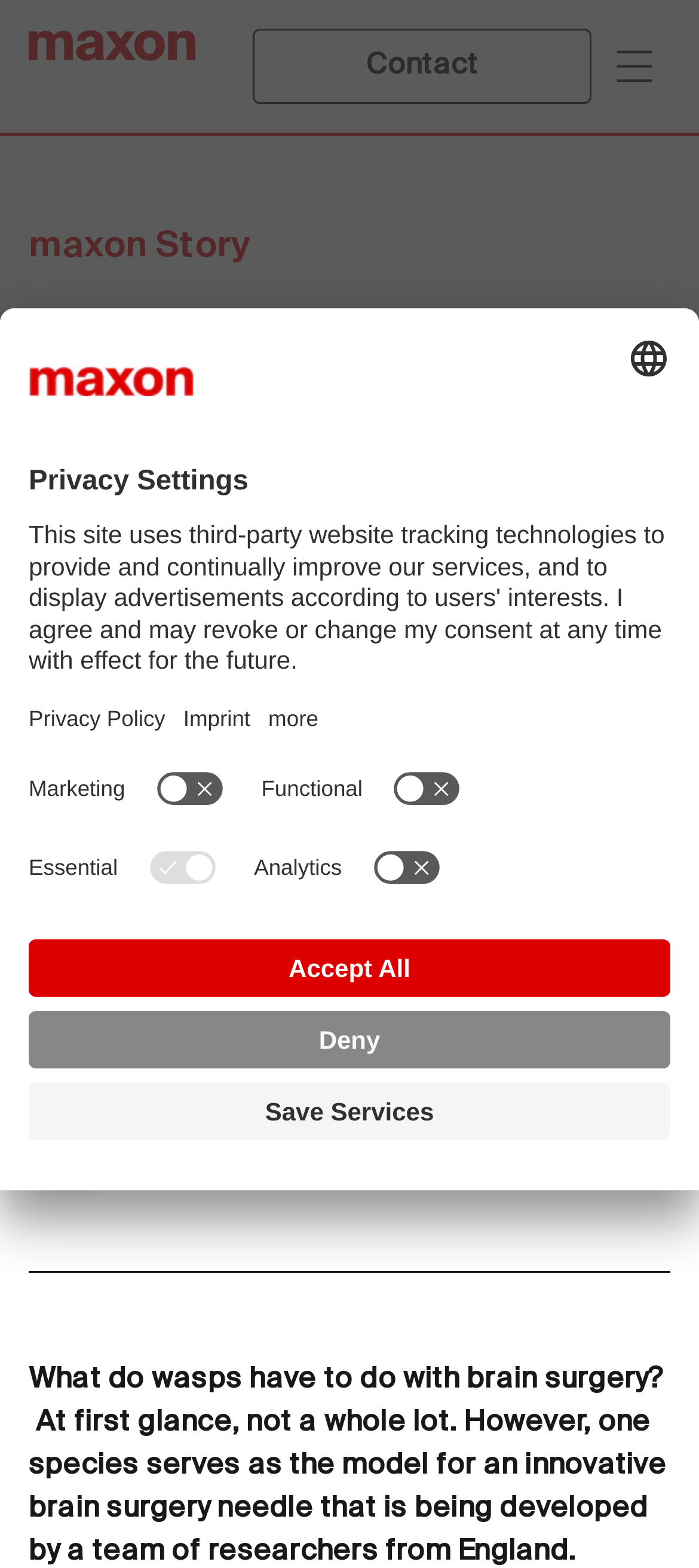Pinpoint the bounding box coordinates of the clickable element to carry out the following instruction: "Change language."

[0.897, 0.215, 0.959, 0.242]